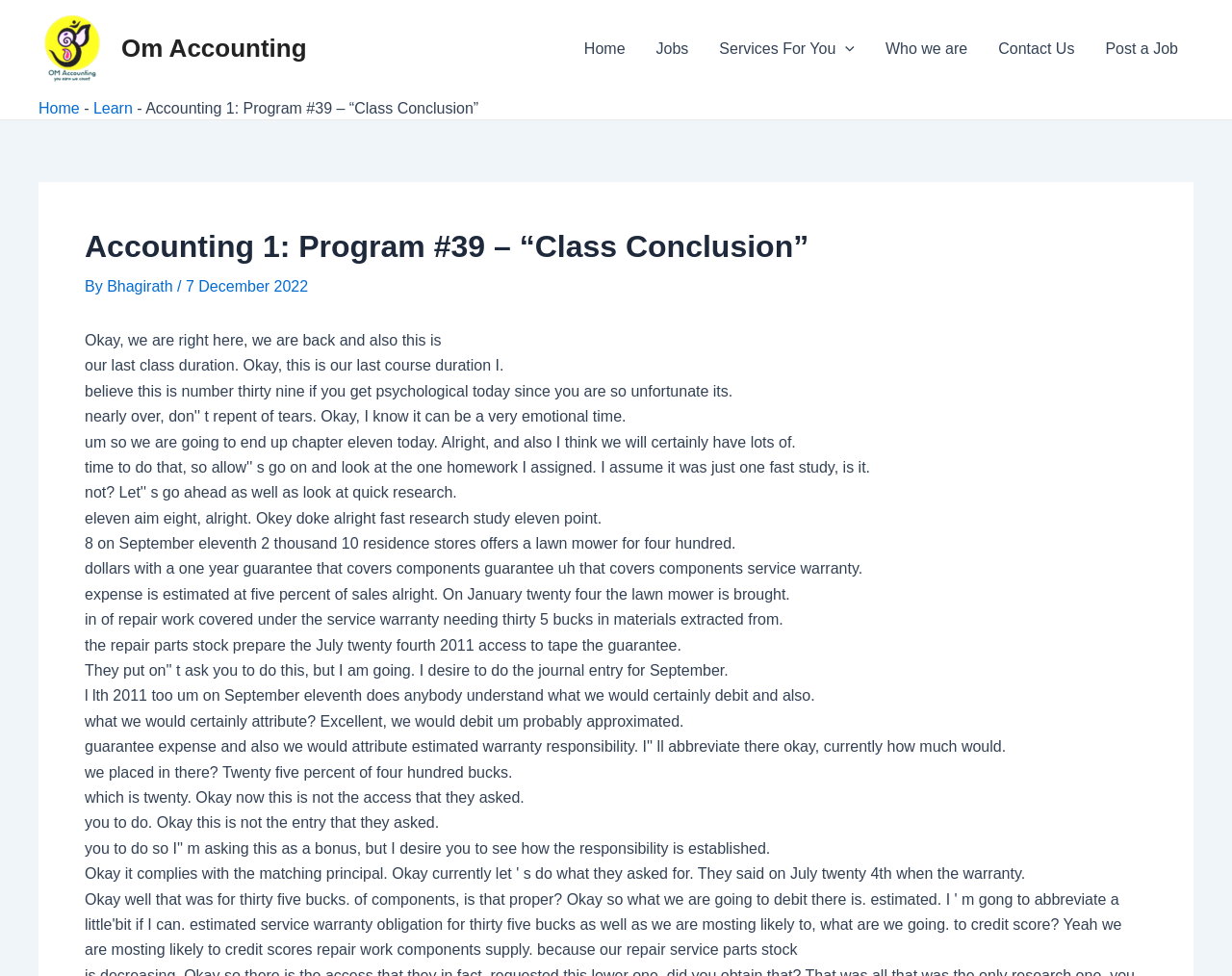Identify the coordinates of the bounding box for the element that must be clicked to accomplish the instruction: "Click the Learn link".

[0.076, 0.103, 0.108, 0.119]